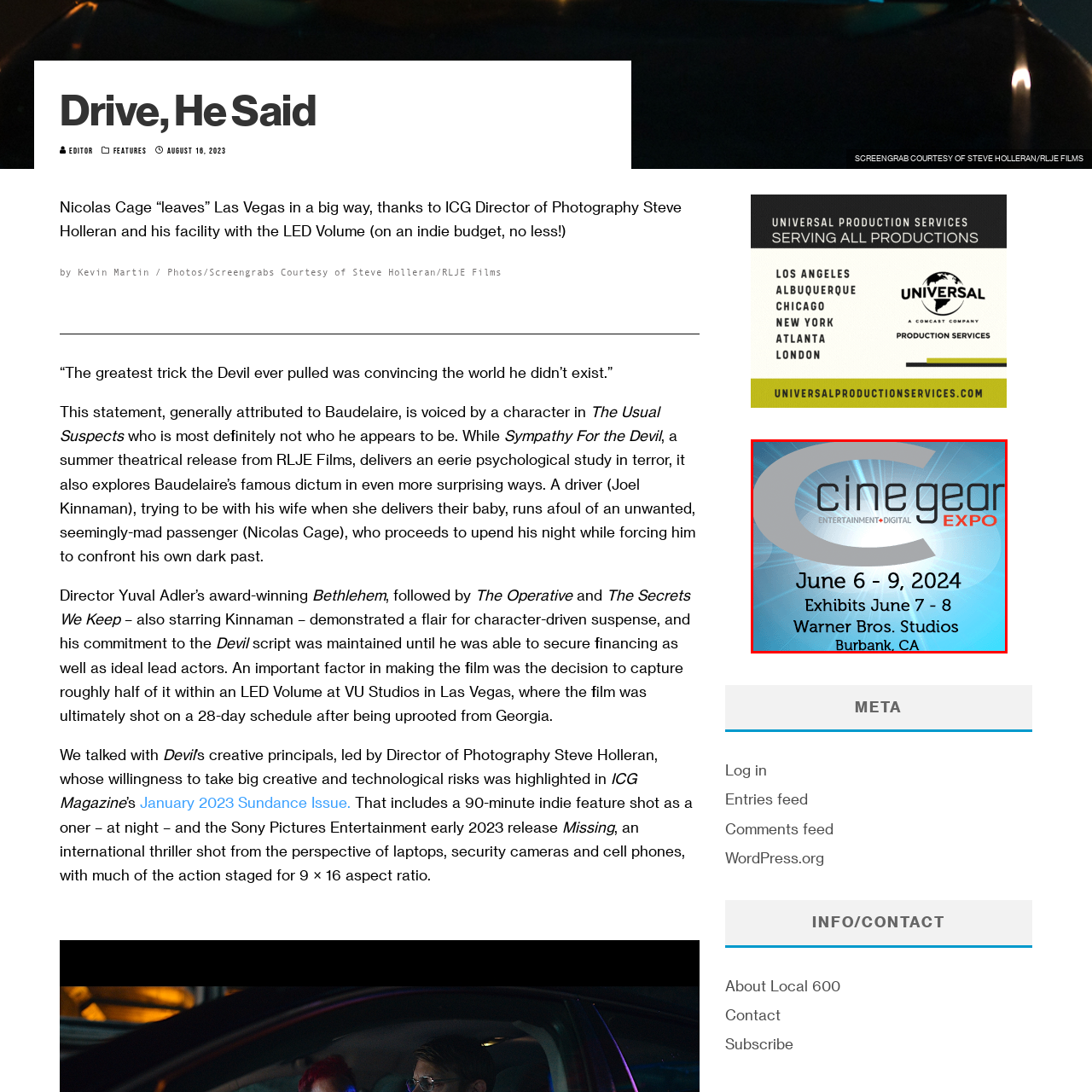Elaborate on all the details and elements present in the red-outlined area of the image.

The image displays a vibrant promotional banner for the Cine Gear Expo 2024, featuring the event's logo prominently at the top left. The text highlights the dates of the expo, scheduled for June 6-9, 2024, with exhibitions taking place specifically on June 7-8. The venue is identified as Warner Bros. Studios in Burbank, California. The design incorporates a lively blue background with light rays emanating, creating an energetic atmosphere that reflects the dynamic nature of the entertainment industry.